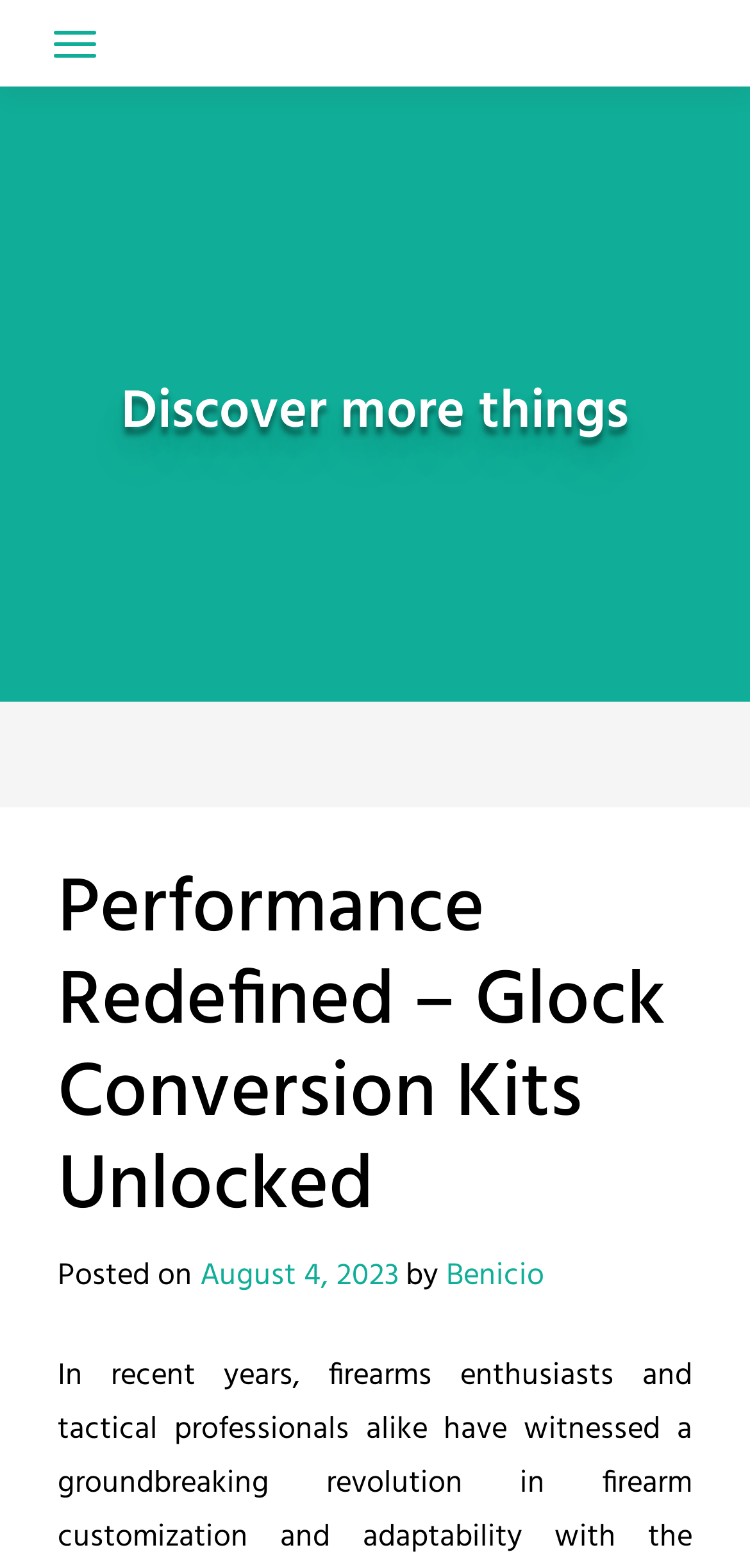What is the text of the webpage's headline?

Performance Redefined – Glock Conversion Kits Unlocked